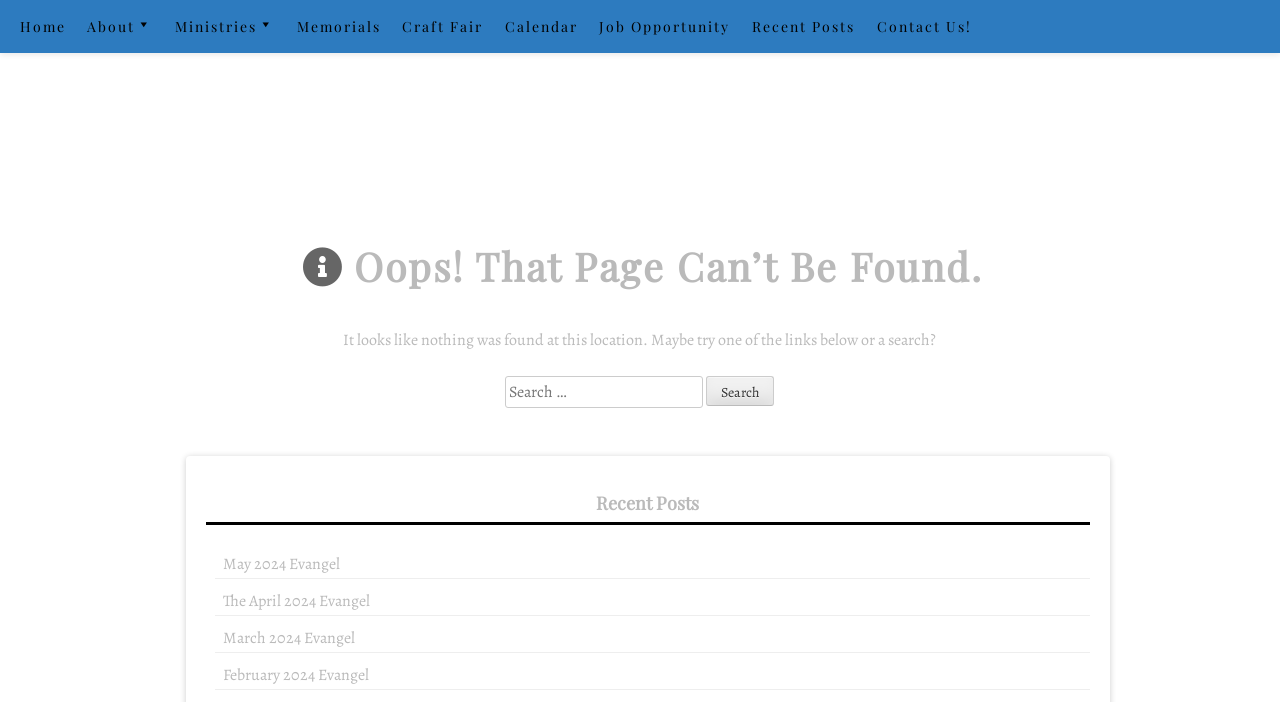Observe the image and answer the following question in detail: How many recent posts are listed?

I looked at the section with the heading 'Recent Posts' and counted the number of links listed, which are 4 recent posts.